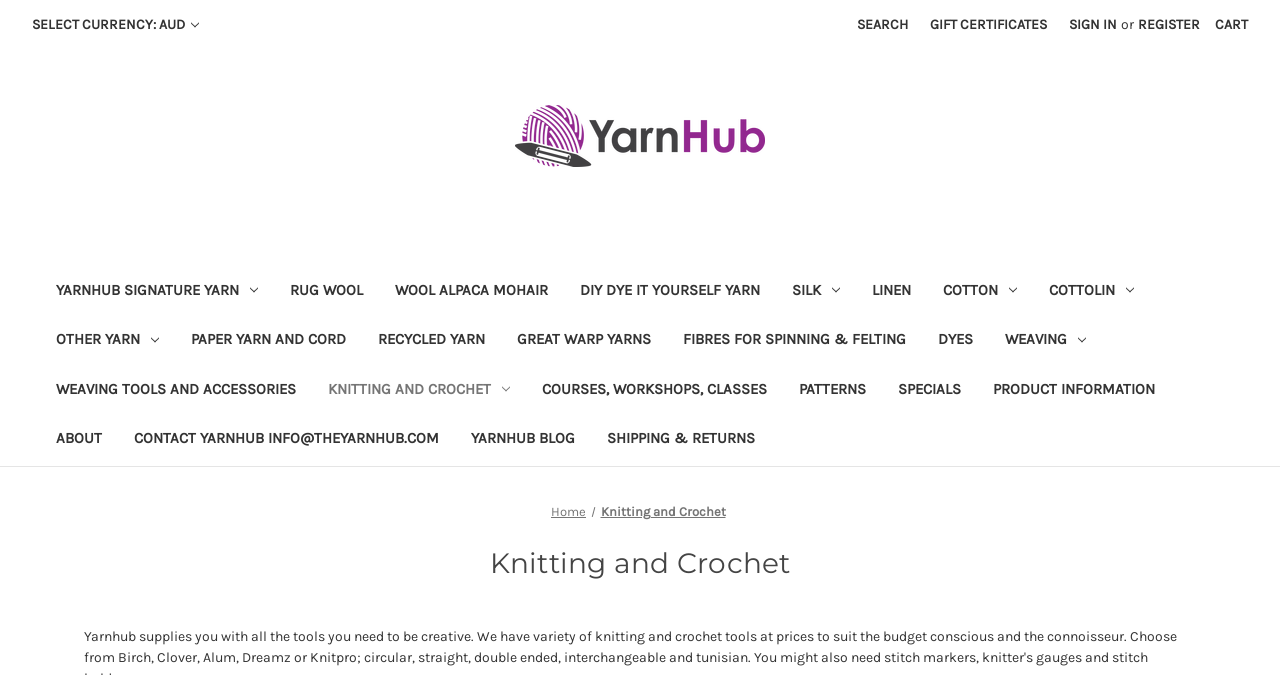Specify the bounding box coordinates of the element's area that should be clicked to execute the given instruction: "Browse YarnHub Signature Yarn". The coordinates should be four float numbers between 0 and 1, i.e., [left, top, right, bottom].

[0.031, 0.397, 0.214, 0.47]